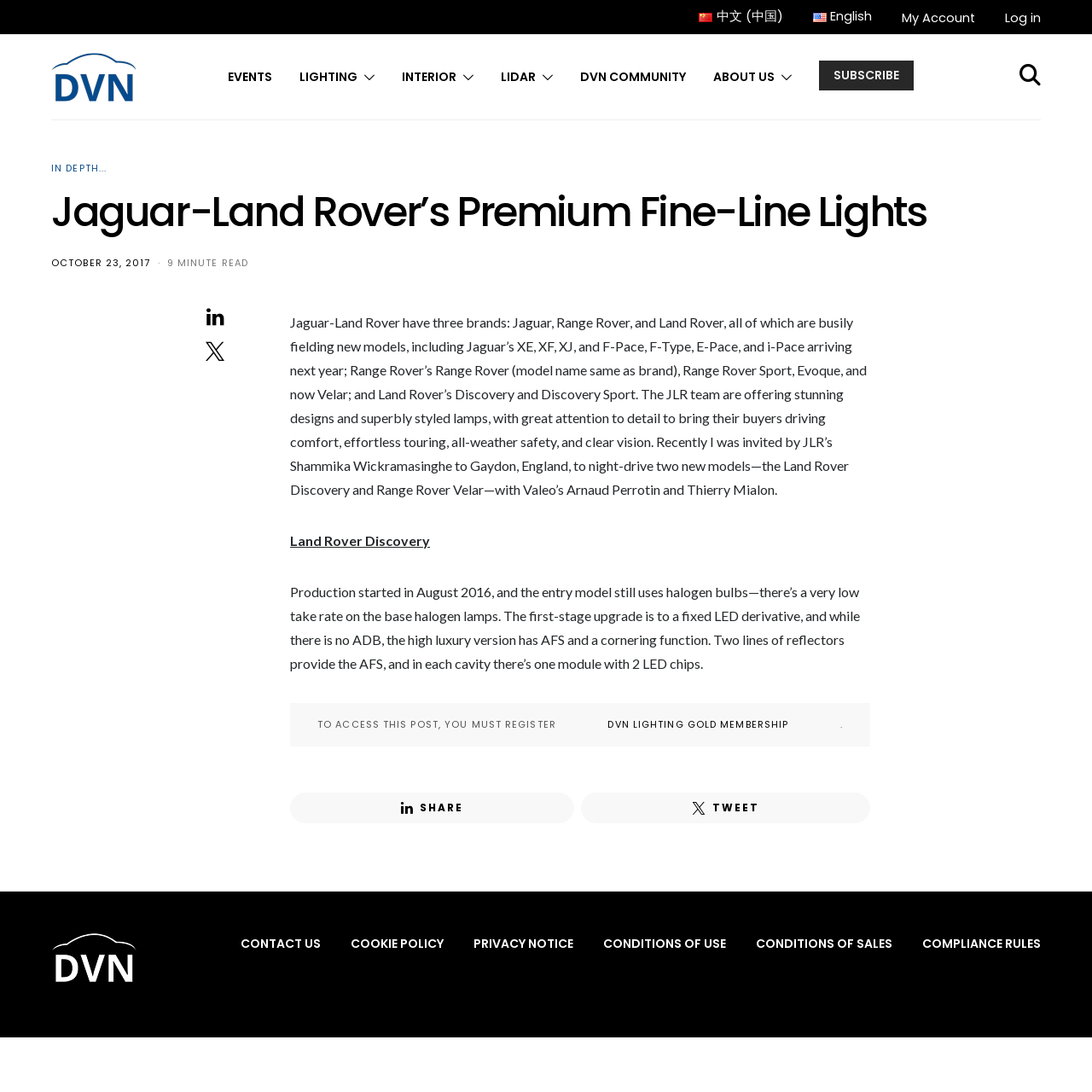Please give a succinct answer using a single word or phrase:
What is the main topic of the article?

Jaguar-Land Rover’s Premium Fine-Line Lights